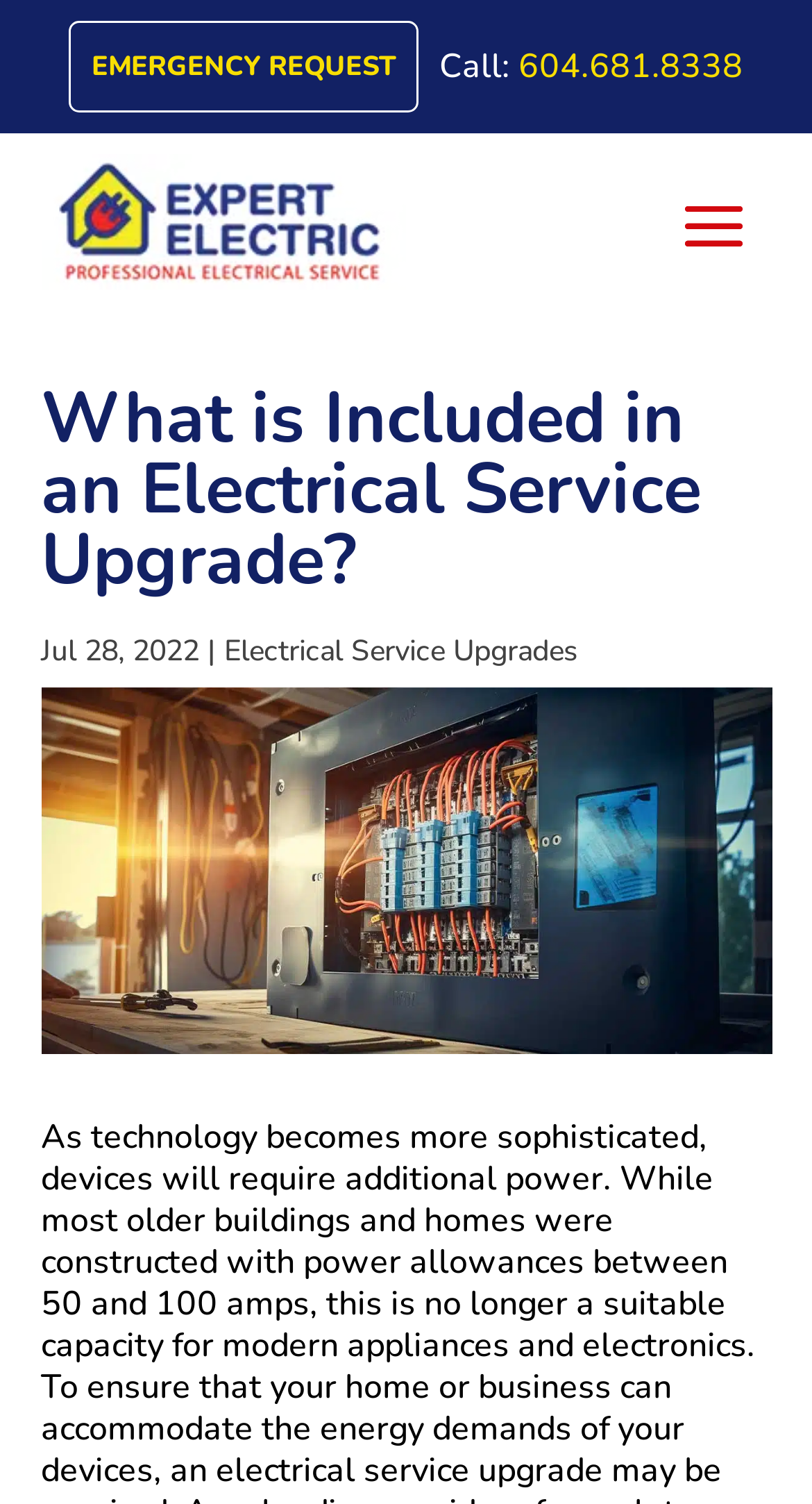Extract the bounding box coordinates of the UI element described by: "Emergency Request". The coordinates should include four float numbers ranging from 0 to 1, e.g., [left, top, right, bottom].

[0.085, 0.014, 0.515, 0.075]